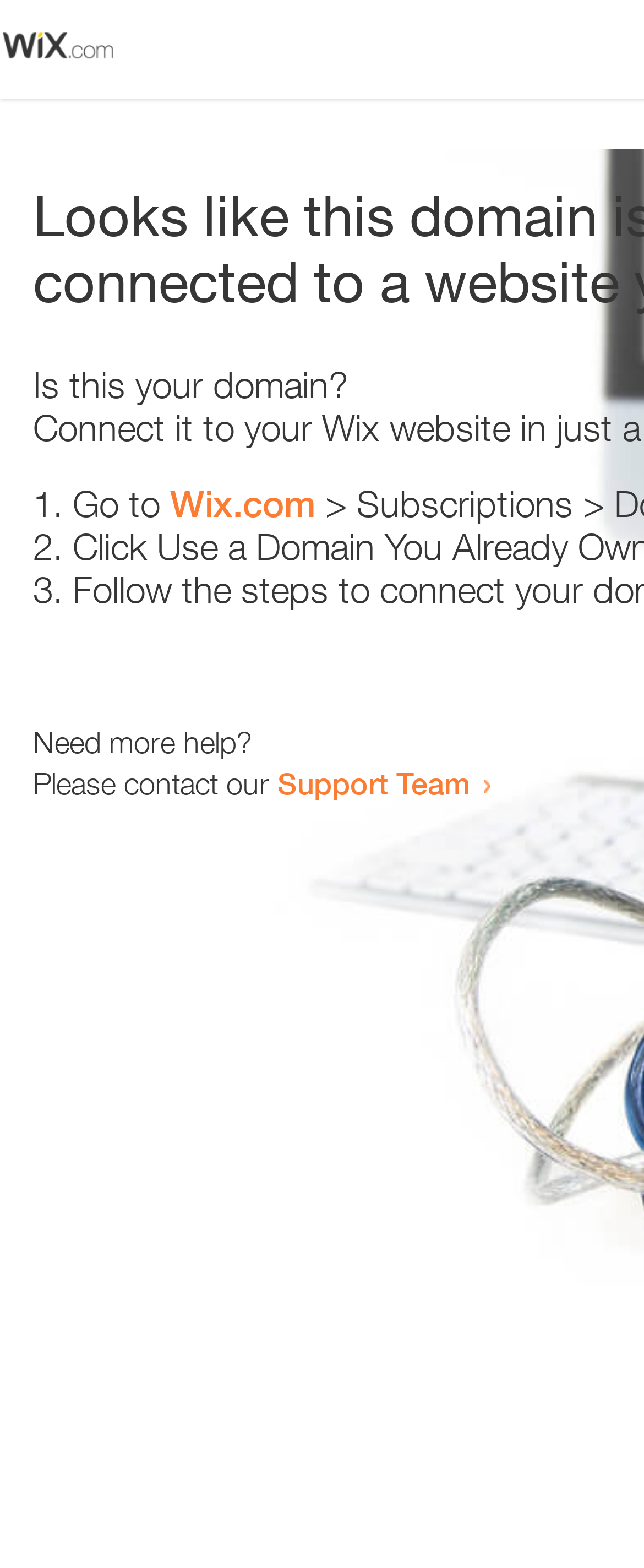What is the link text below the second list marker? Analyze the screenshot and reply with just one word or a short phrase.

Wix.com